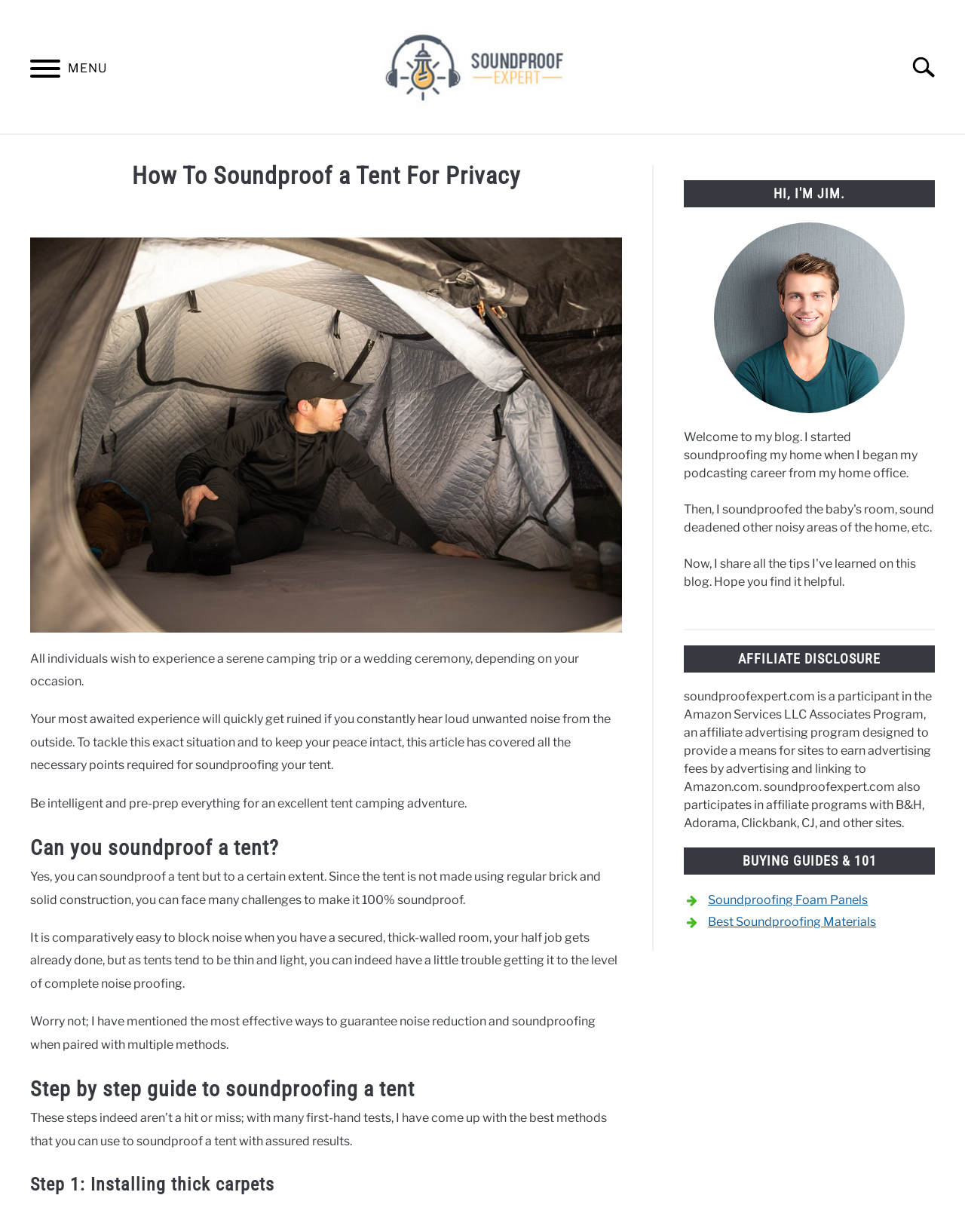Utilize the details in the image to give a detailed response to the question: What is the first step in soundproofing a tent?

According to the article, the first step in soundproofing a tent is to install thick carpets, as mentioned in the section 'Step by step guide to soundproofing a tent'.